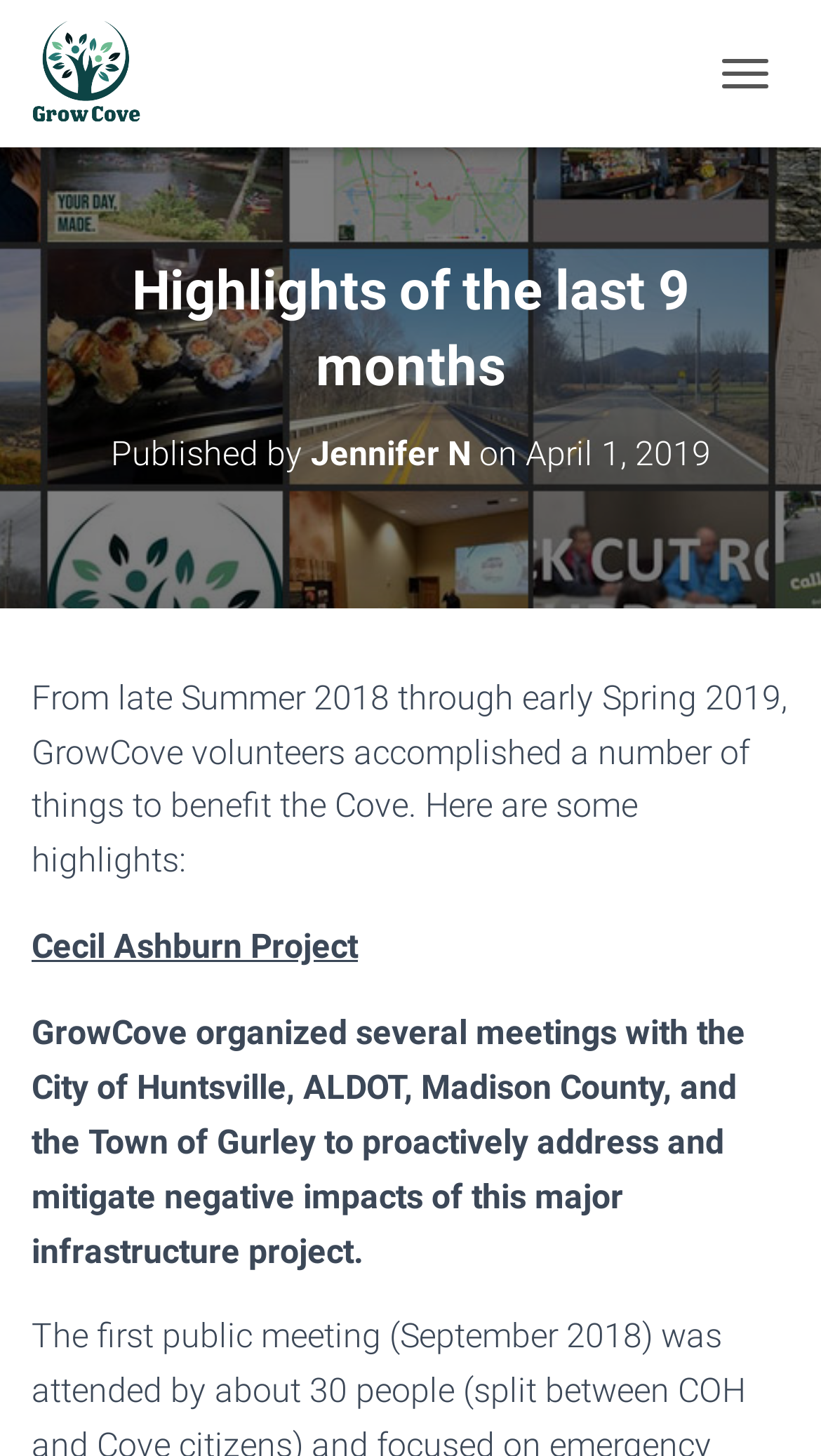Provide a single word or phrase answer to the question: 
How many meetings did GrowCove organize?

several